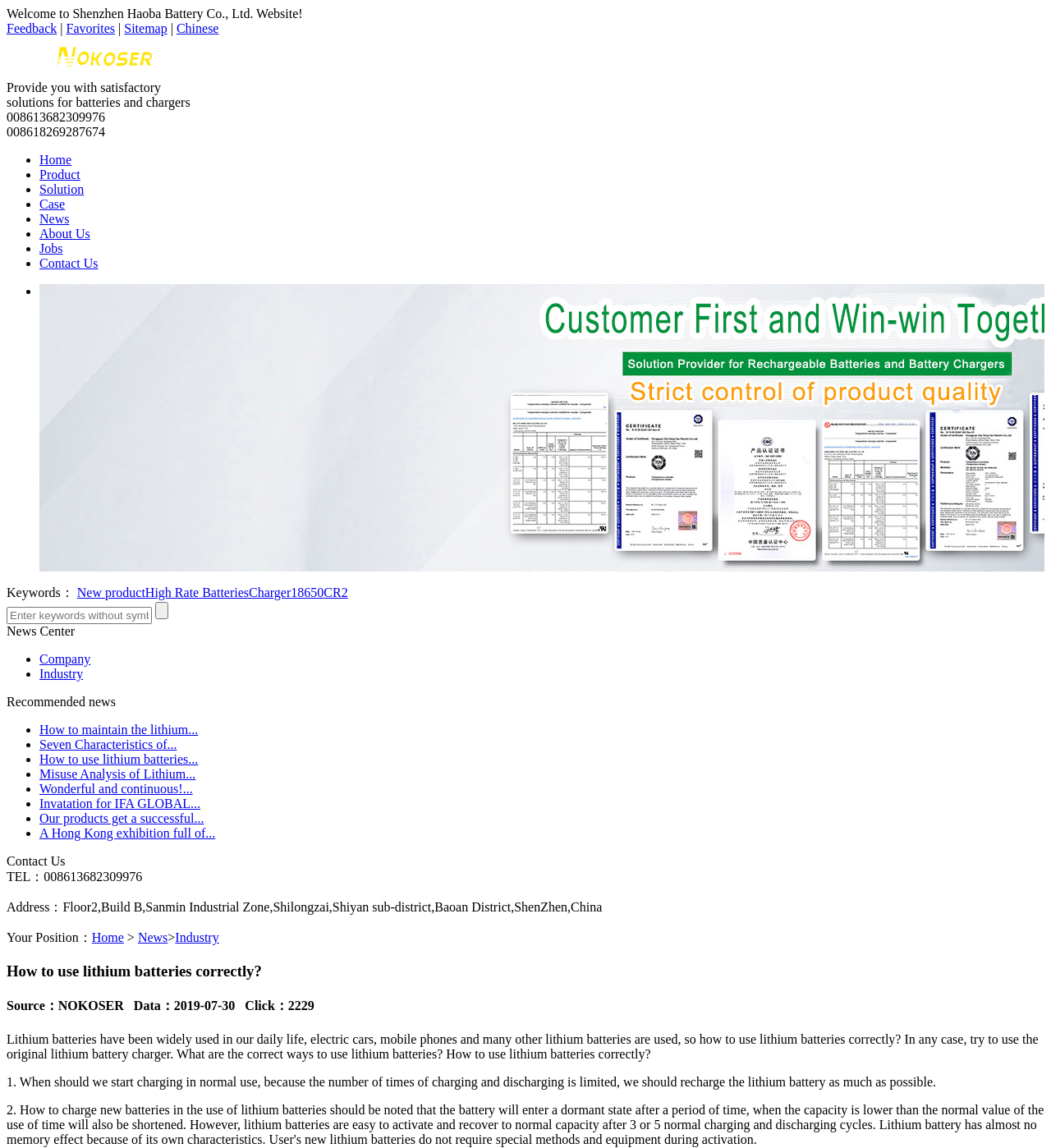Carefully examine the image and provide an in-depth answer to the question: What is the address of the company?

The address can be found at the bottom of the webpage, under the 'Contact Us' section, which is 'Address：Floor2,Build B,Sanmin Industrial Zone,Shilongzai,Shiyan sub-district,Baoan District,ShenZhen,China'.